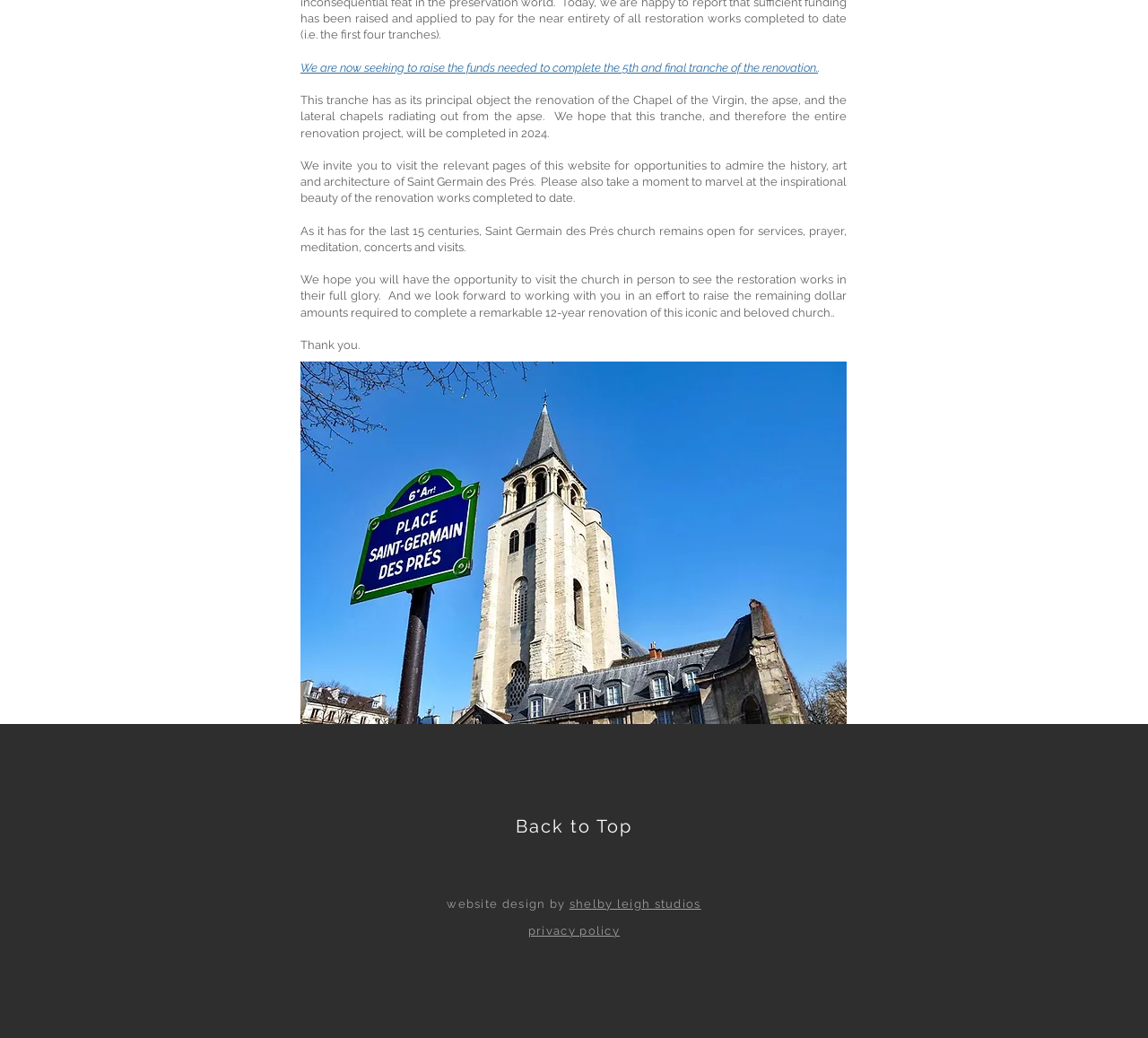Using the format (top-left x, top-left y, bottom-right x, bottom-right y), and given the element description, identify the bounding box coordinates within the screenshot: privacy policy

[0.46, 0.89, 0.54, 0.903]